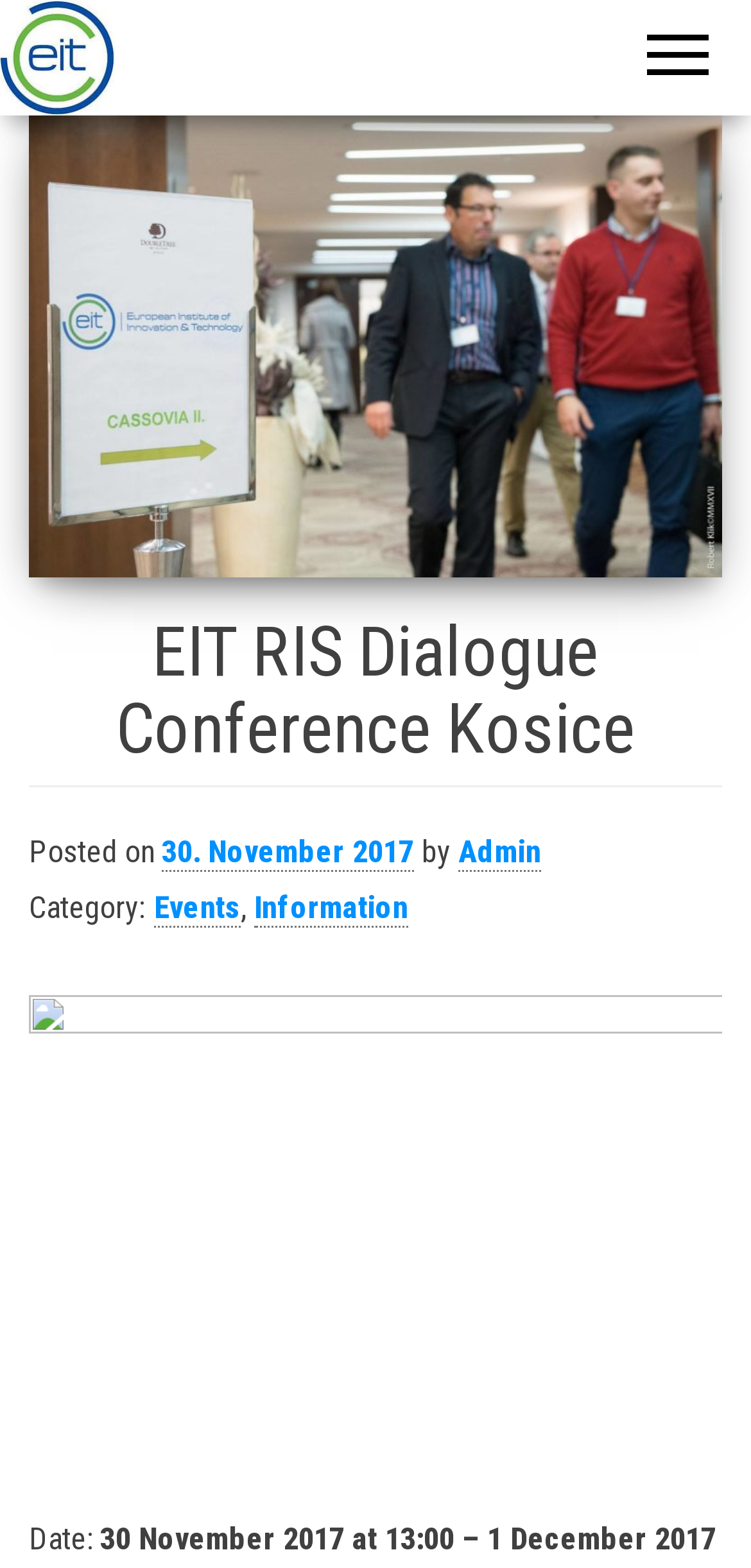What is the venue of the event?
Answer the question using a single word or phrase, according to the image.

DoubleTree by Hilton, Košice